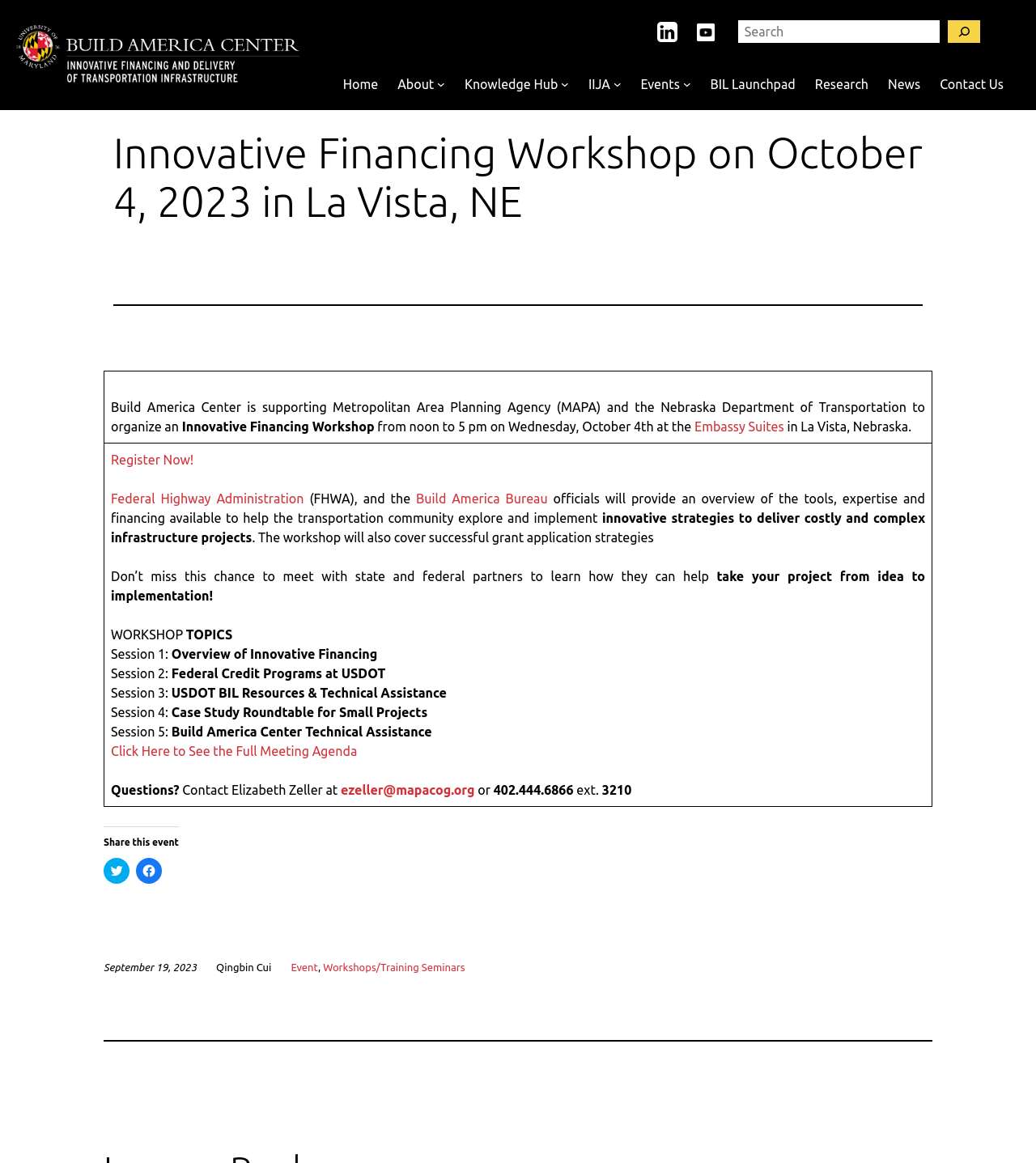Please mark the bounding box coordinates of the area that should be clicked to carry out the instruction: "Click on Register Now!".

[0.107, 0.389, 0.187, 0.401]